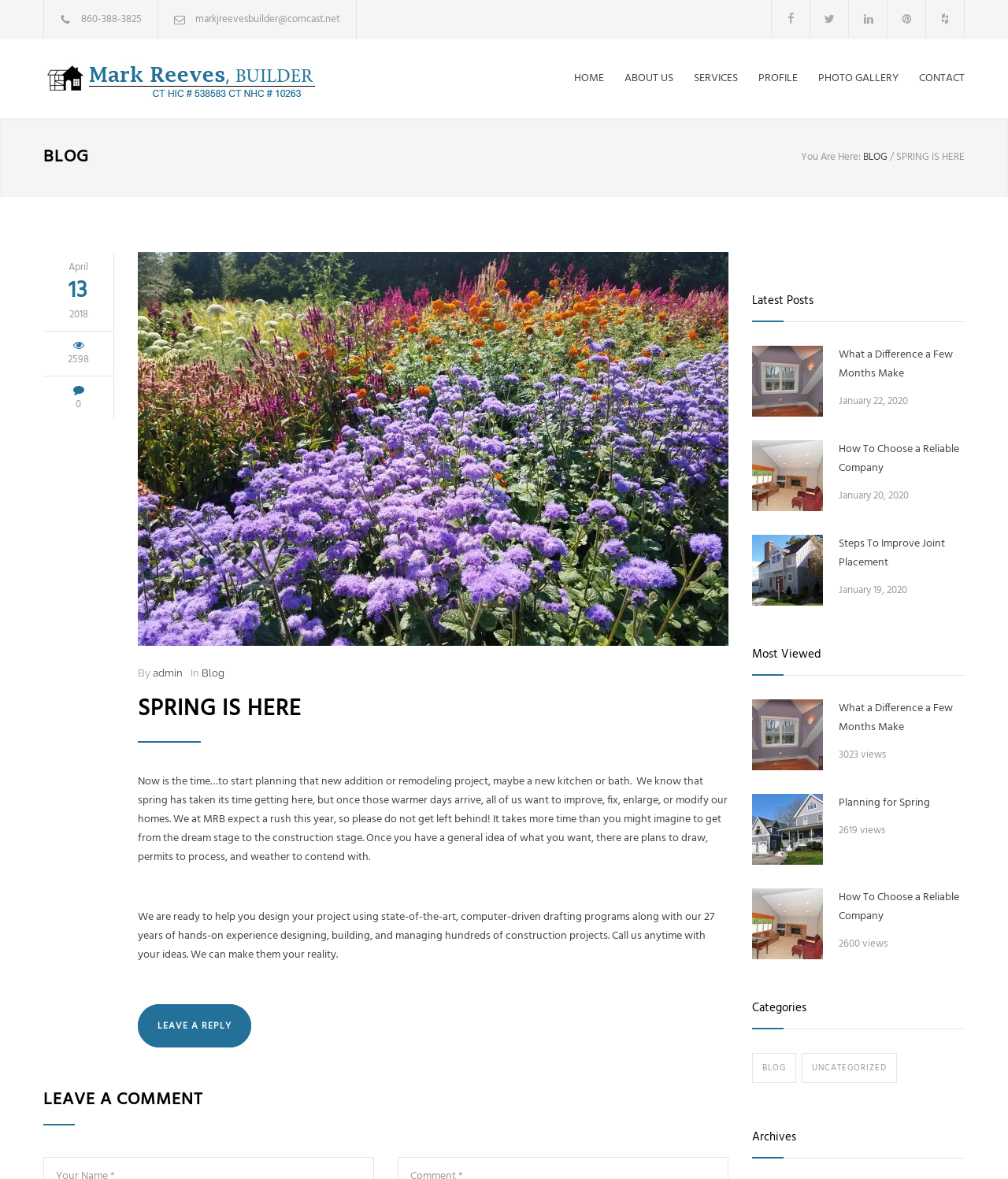Determine the bounding box coordinates for the element that should be clicked to follow this instruction: "Click the 'BLOG' link". The coordinates should be given as four float numbers between 0 and 1, in the format [left, top, right, bottom].

[0.856, 0.126, 0.88, 0.14]